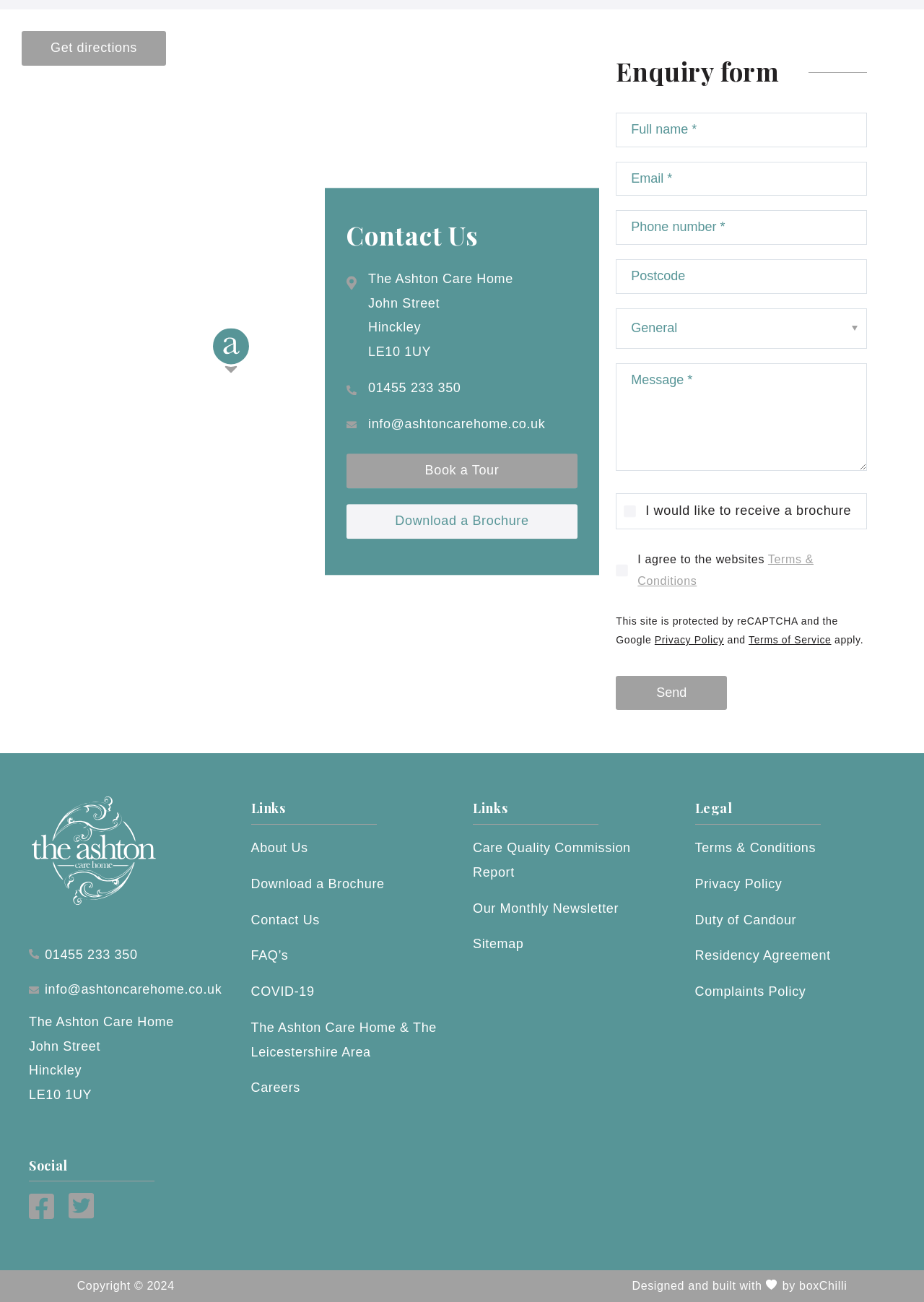What is the purpose of the checkbox 'I agree to the websites Terms & Conditions'?
Kindly offer a comprehensive and detailed response to the question.

I found the purpose of the checkbox by looking at the text associated with the checkbox element, which indicates that it is for agreeing to the Terms & Conditions of the website.